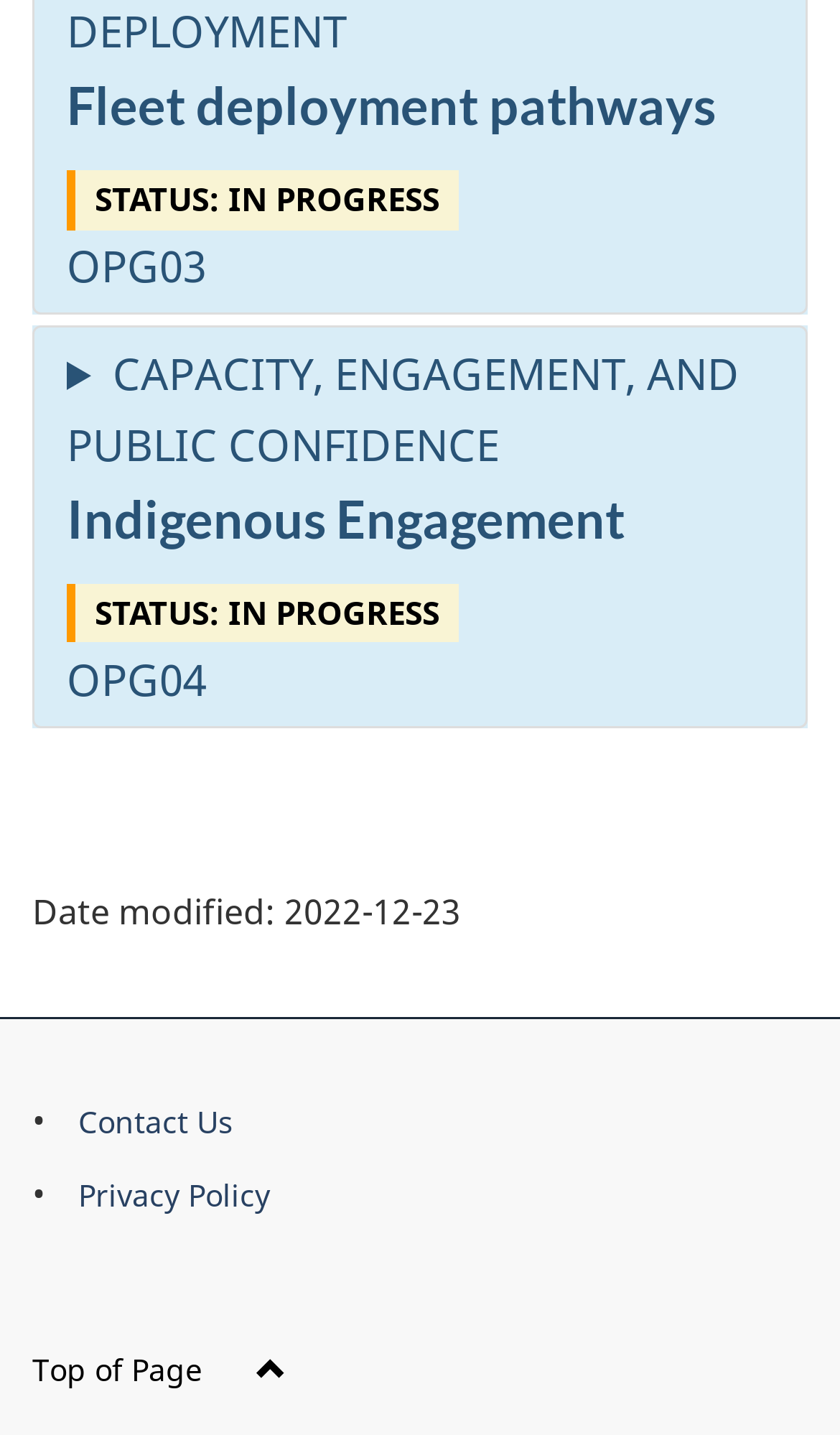Reply to the question below using a single word or brief phrase:
What is the status of Indigenous Engagement?

IN PROGRESS